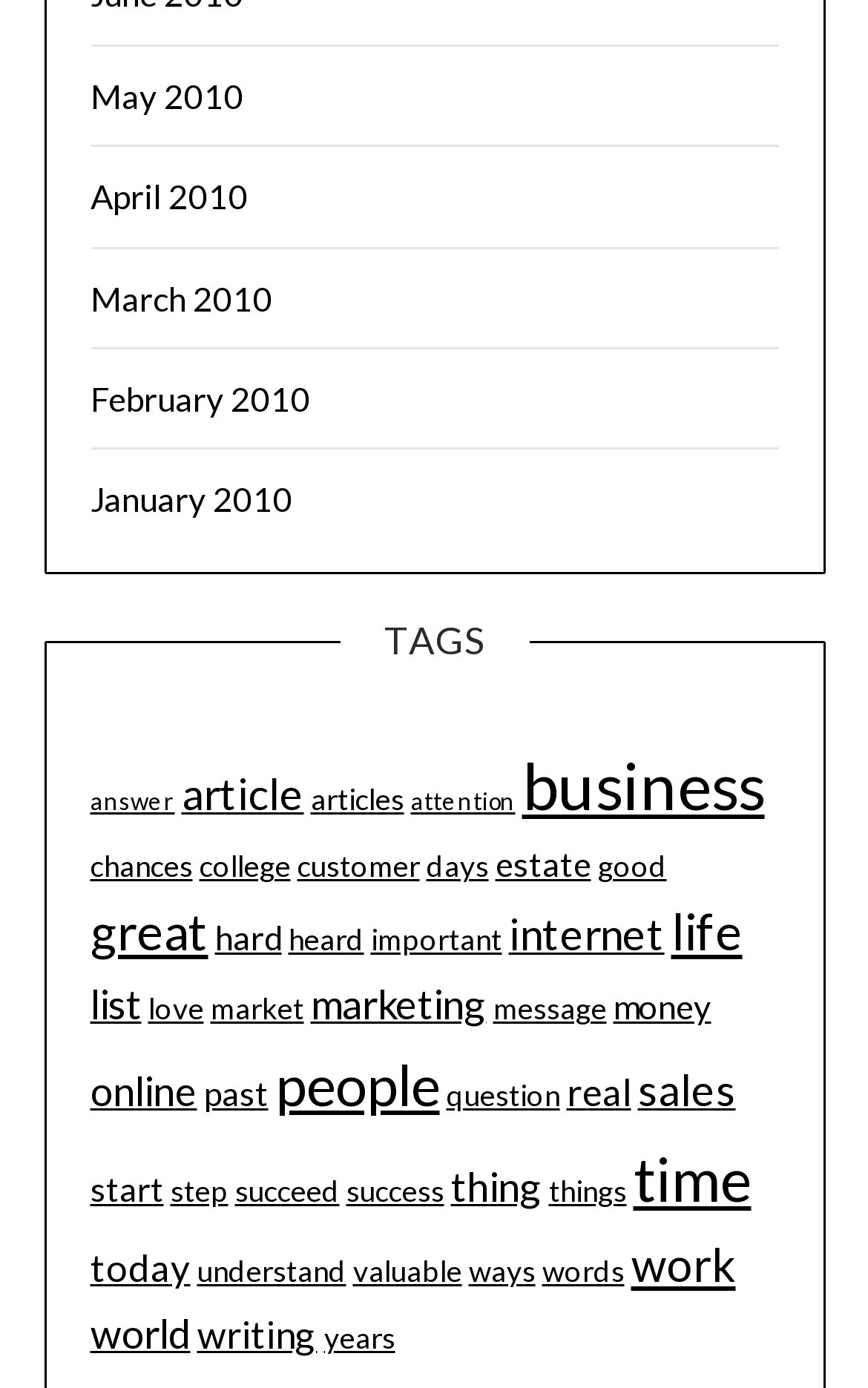Can you determine the bounding box coordinates of the area that needs to be clicked to fulfill the following instruction: "Discover things"?

[0.519, 0.837, 0.624, 0.872]